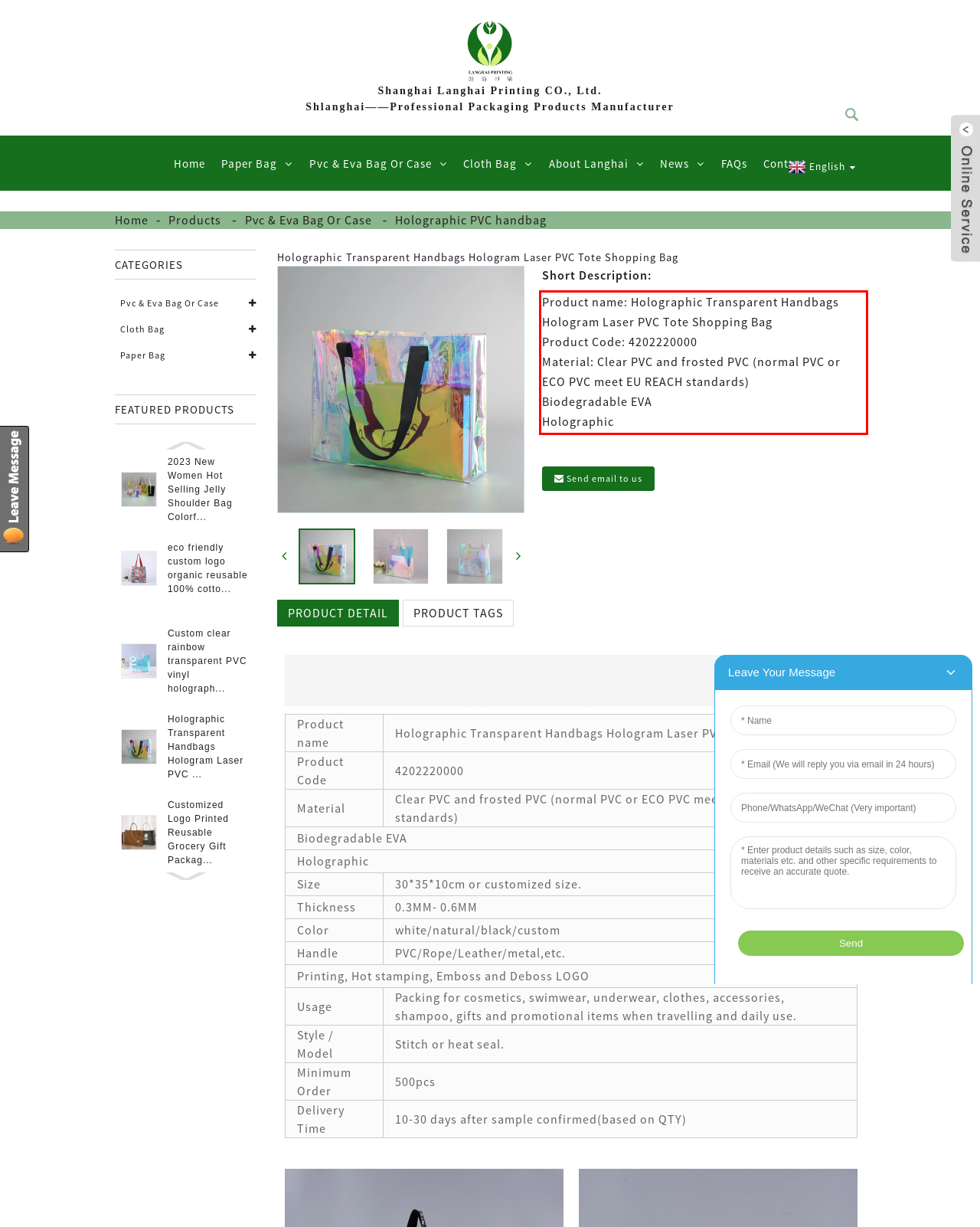Look at the webpage screenshot and recognize the text inside the red bounding box.

Product name: Holographic Transparent Handbags Hologram Laser PVC Tote Shopping Bag Product Code: 4202220000 Material: Clear PVC and frosted PVC (normal PVC or ECO PVC meet EU REACH standards) Biodegradable EVA Holographic